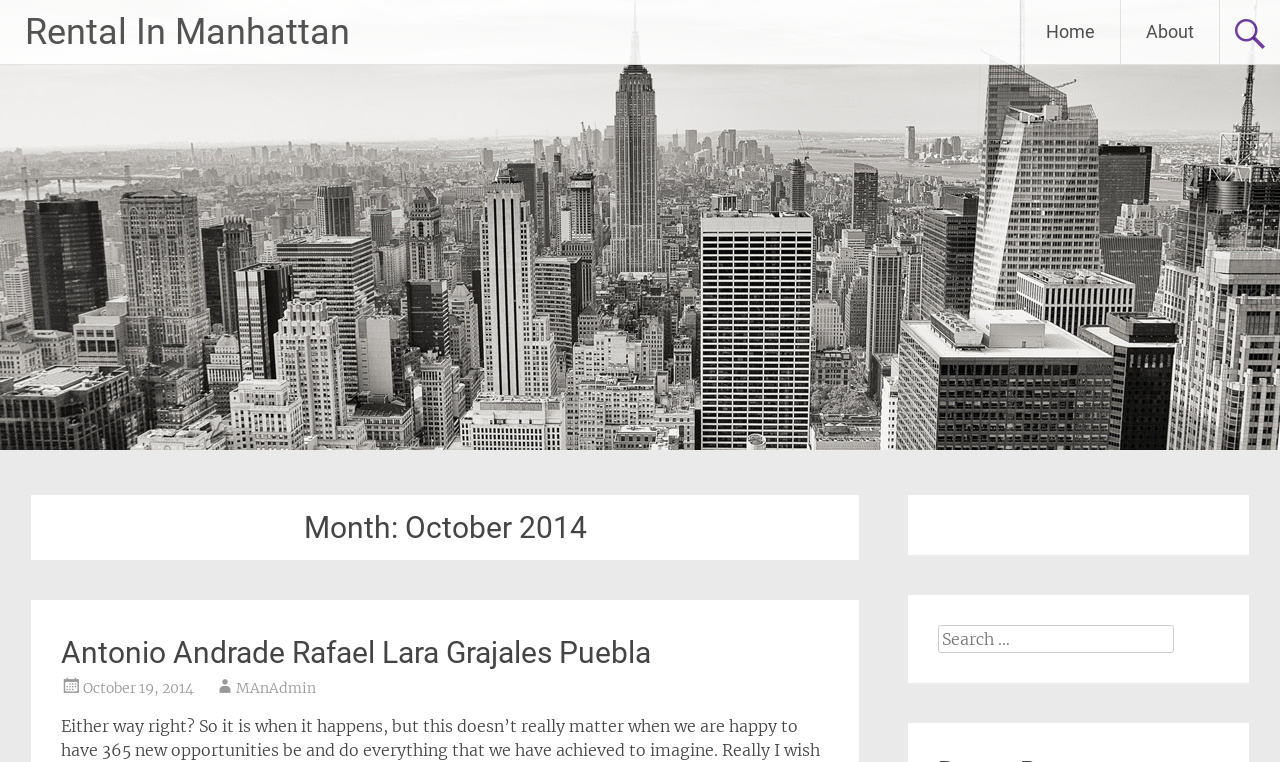Given the element description: "MAnAdmin", predict the bounding box coordinates of the UI element it refers to, using four float numbers between 0 and 1, i.e., [left, top, right, bottom].

[0.184, 0.891, 0.247, 0.915]